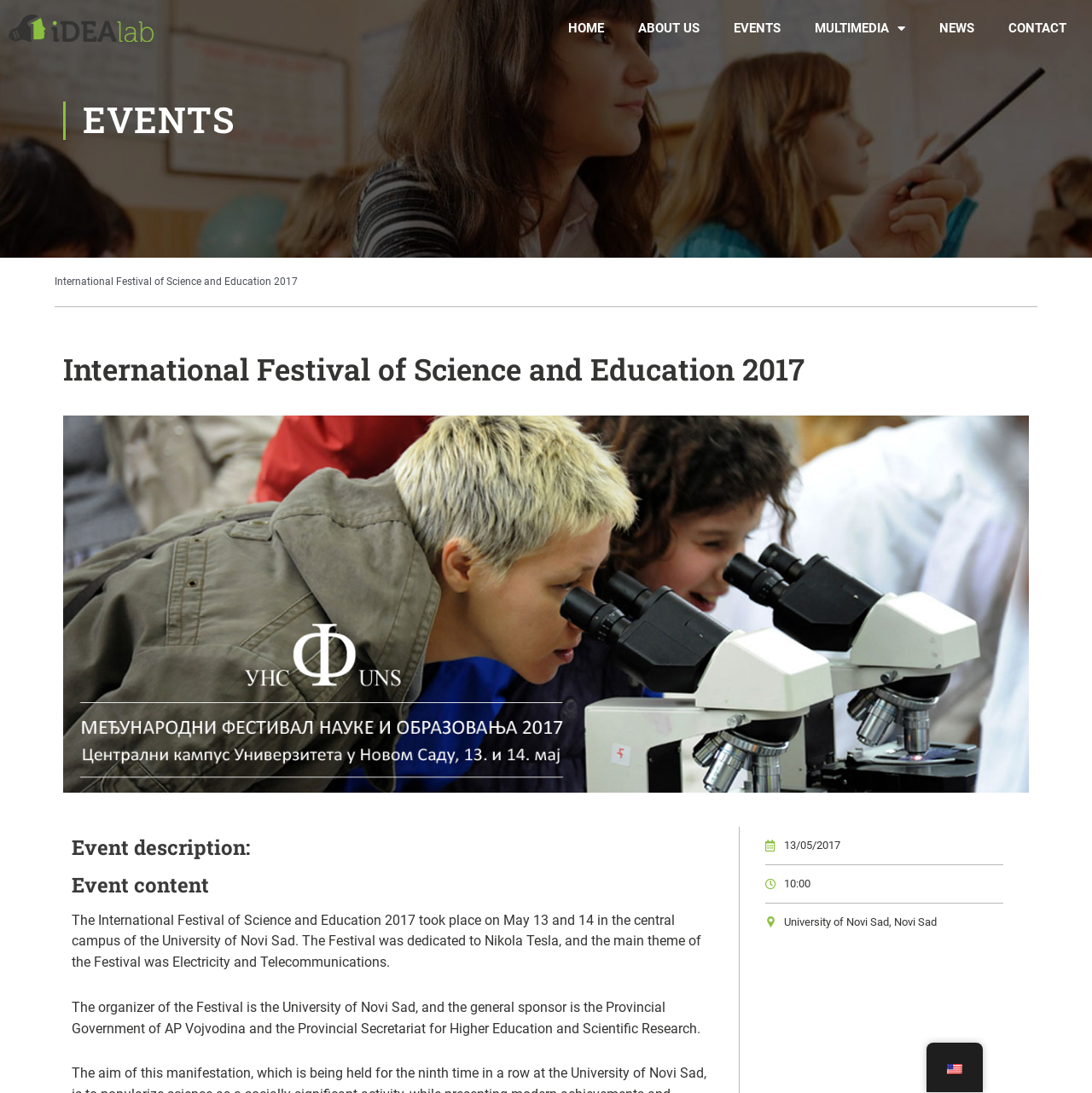Specify the bounding box coordinates of the area to click in order to follow the given instruction: "Click the HOME link."

[0.505, 0.008, 0.569, 0.044]